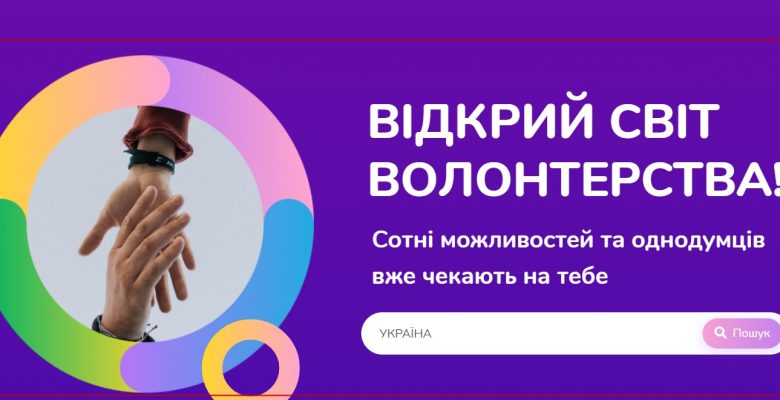Provide a comprehensive description of the image.

The image features a vibrant and engaging design promoting Ukrainian volunteering. At the center, two hands reach towards each other, symbolizing connection and collaboration. This visual representation underscores the theme of teamwork and collective action. The background is adorned with circular shapes in bright colors, enhancing the dynamic feel of the design. 

Prominently displayed in bold, white text are the words "ВІДКРИЙ СВІТ ВОЛОНТЕРСТВА" (translated: "Discover the World of Volunteering"), which invites individuals to engage and explore various volunteering opportunities. Below it, the phrase "Сотні можливостей та однодумців вже чекають на тебе" (translated: "Hundreds of opportunities and like-minded people are already waiting for you") emphasizes the abundance of options available. A search bar labeled "УКРАЇНА" (translated: "UKRAINE") is included at the bottom, allowing users to find specific volunteering opportunities within the country. Overall, the design effectively communicates an encouraging message about the spirit of volunteering in Ukraine.